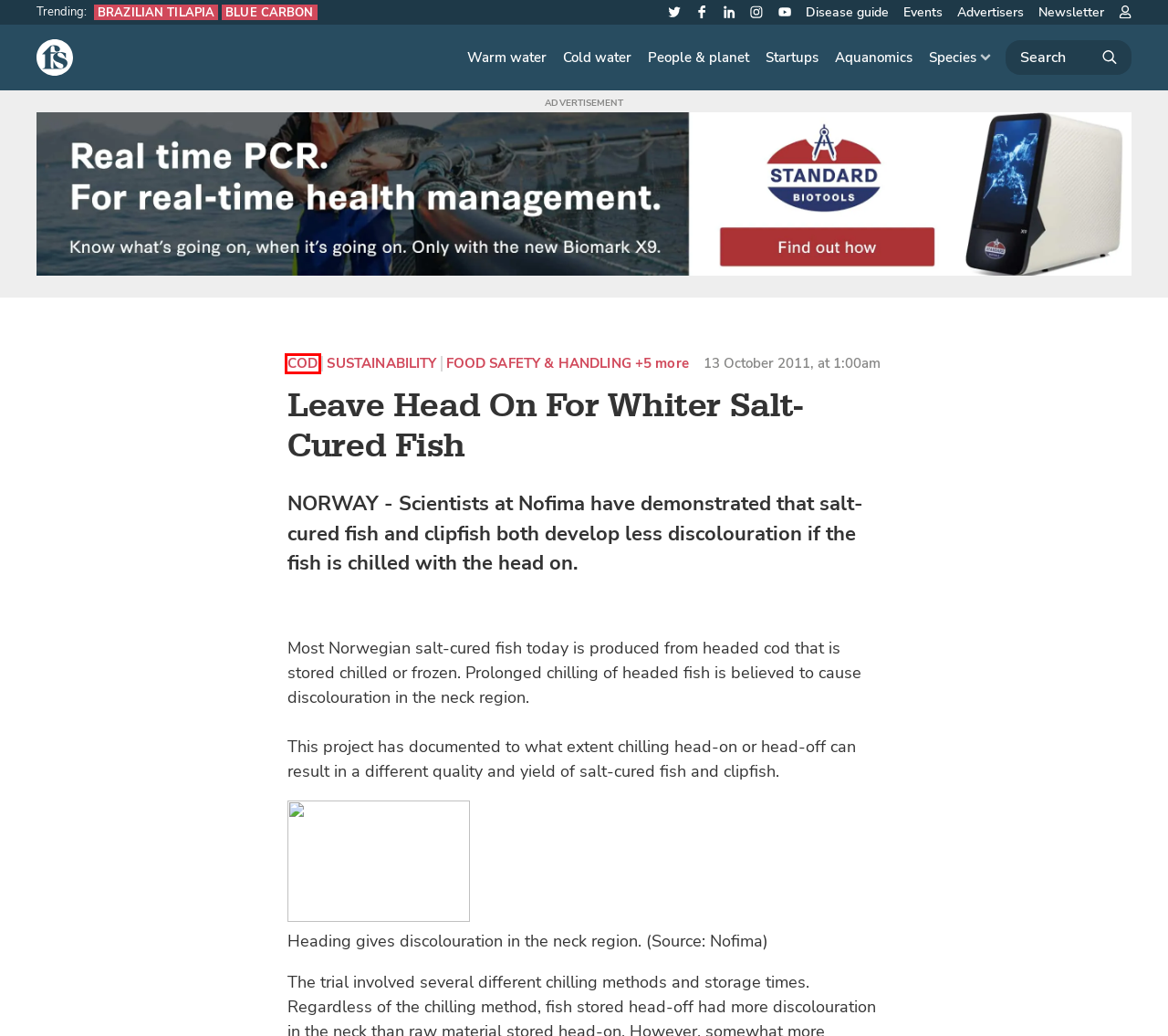View the screenshot of the webpage containing a red bounding box around a UI element. Select the most fitting webpage description for the new page shown after the element in the red bounding box is clicked. Here are the candidates:
A. Food safety & handling | The Fish Site
B. Warm water | All aquatic species predominantly grown in warmer climates | The Fish Site
C. Cod | The Fish Site
D. People & planet | Key players, food security, environment and socio-economics | The Fish Site
E. Cold water | All aquatic species predominantly farmed in cooler climates | The Fish Site
F. Subscribe to our newsletter | The Fish Site
G. Tilapia genetics: a comparative trial between two strains in Brazil | The Fish Site
H. Startups | Young aquaculture companies and emerging technologies | The Fish Site

C